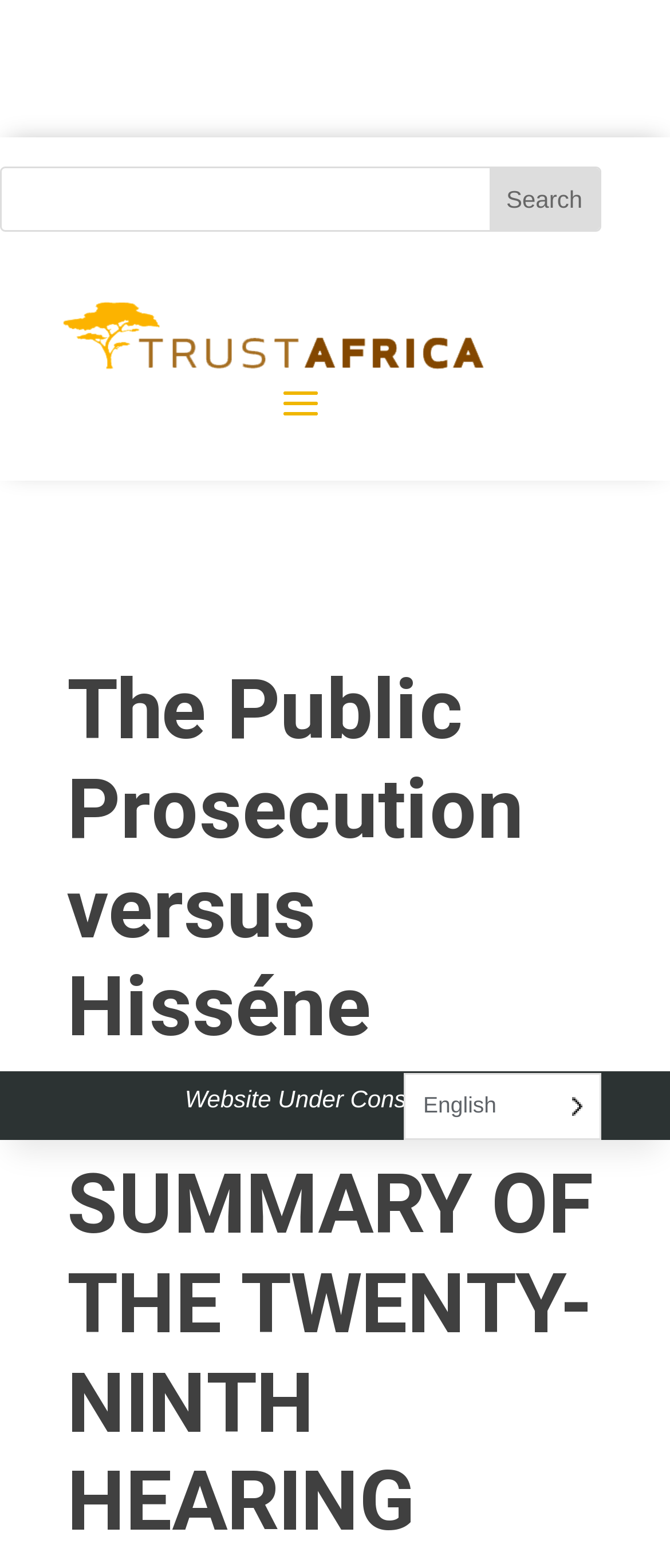Give a detailed explanation of the elements present on the webpage.

The webpage appears to be a summary of a court hearing, specifically the twenty-ninth hearing of the trial of Hisséne HABRE, held on October 20, 2015. 

At the top of the page, there is a search bar with a textbox and a "Search" button, allowing users to search for specific content. 

Below the search bar, there is a link, accompanied by an image, which may be a logo or an icon. 

The main content of the page is not explicitly described in the accessibility tree, but the meta description suggests that it may involve a summary of the court proceedings, including the testimony of witnesses such as Khadidja Hassan Zidane and Mrs. Kaltouma Defala.

On the right side of the page, near the bottom, there is a notice stating "Website Under Construction". 

Additionally, there is a language selection indicator, showing that the language selected is English.